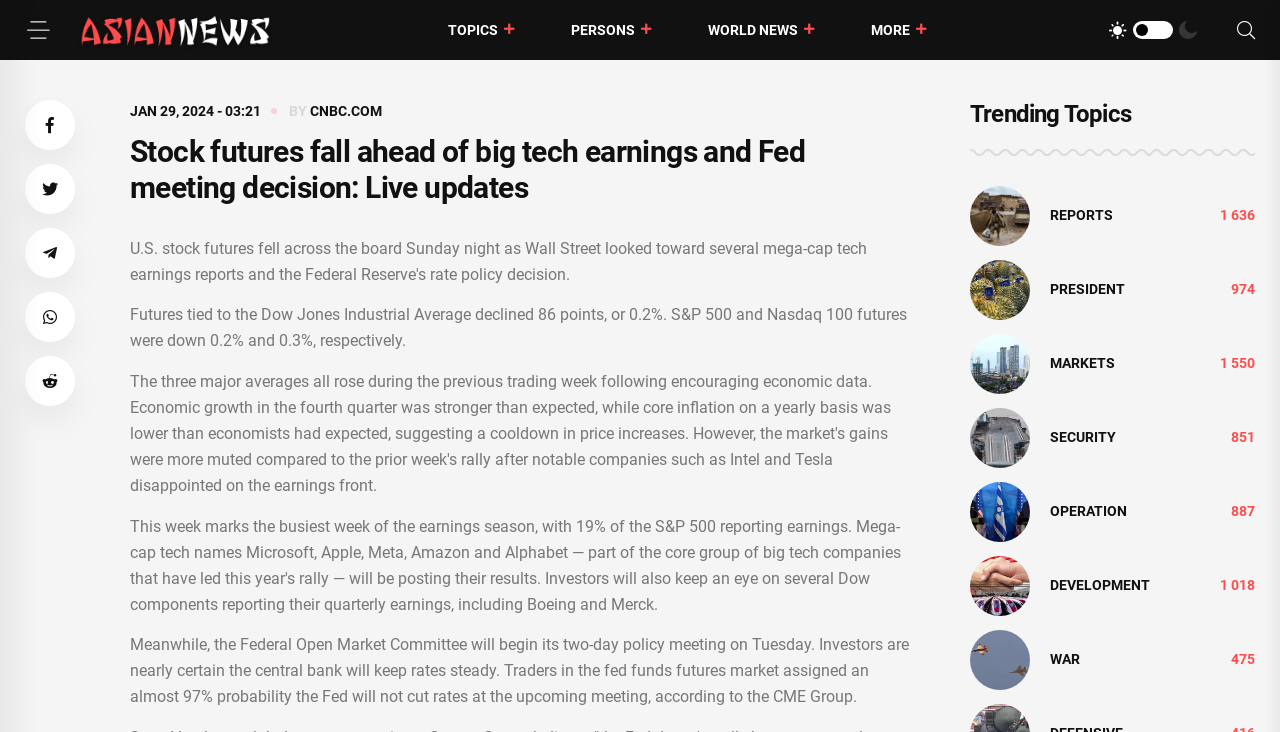What is the current date?
From the screenshot, supply a one-word or short-phrase answer.

JAN 29, 2024